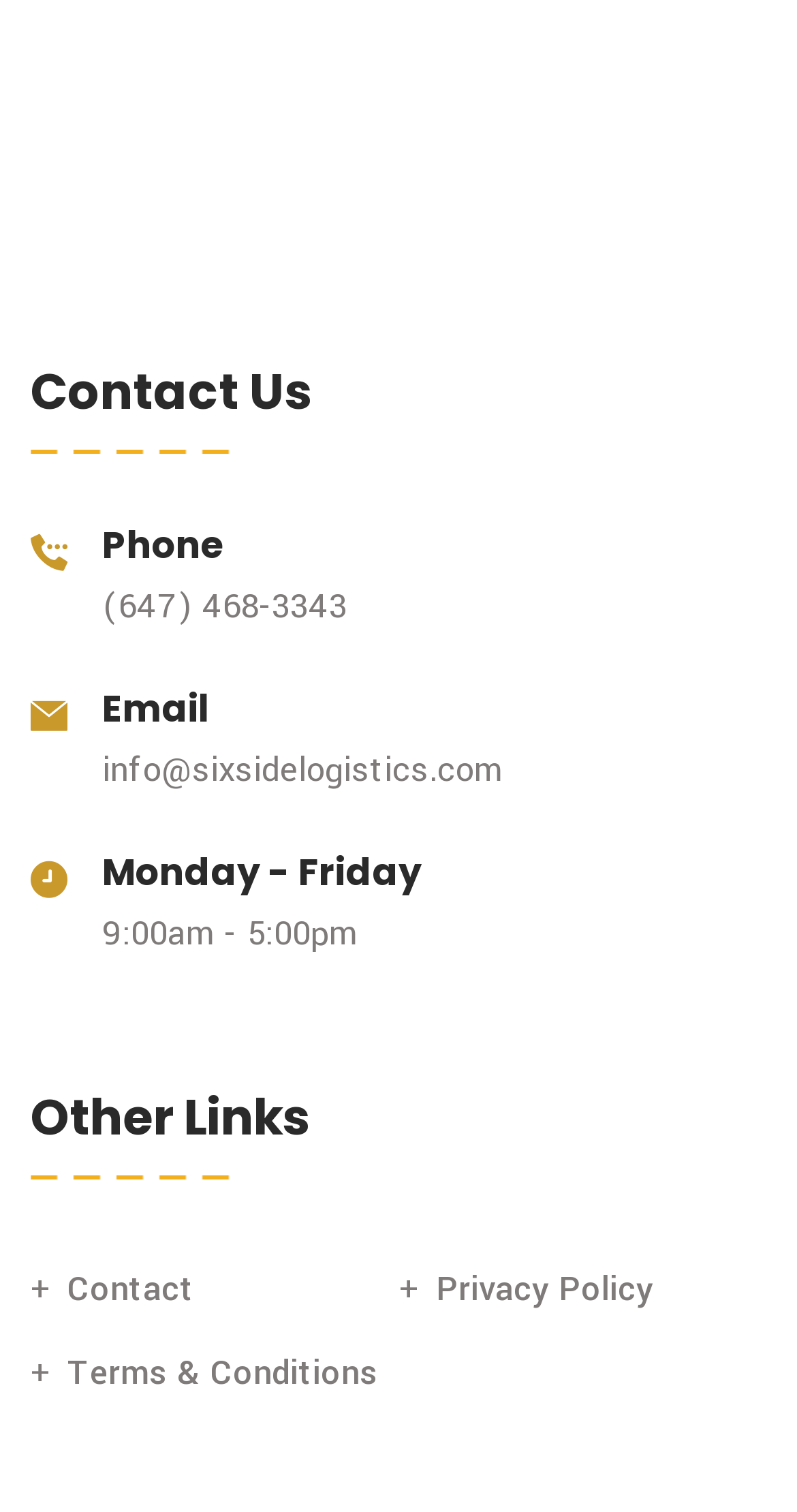Determine the bounding box for the UI element described here: "Terms & Conditions".

[0.085, 0.892, 0.474, 0.923]